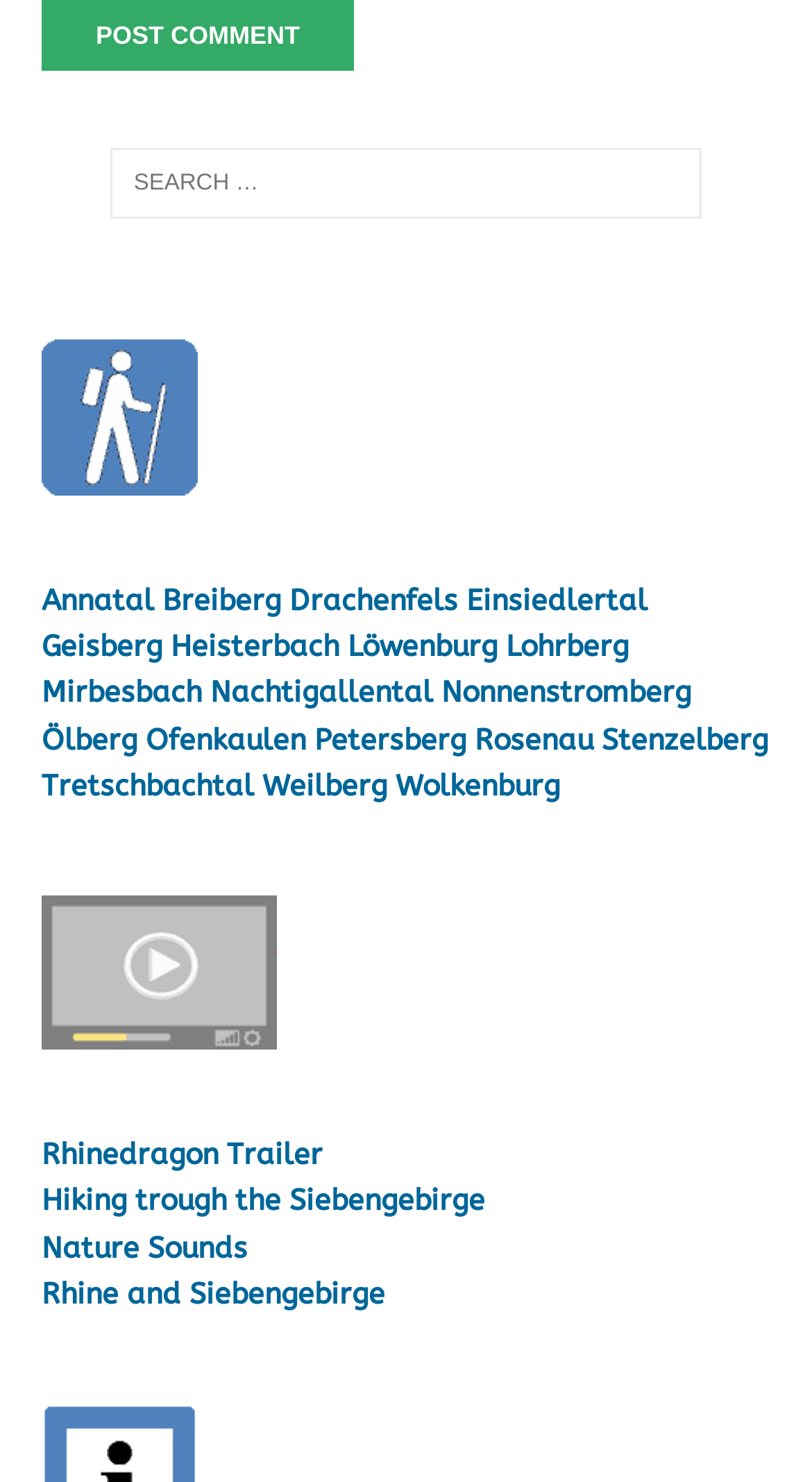Please answer the following query using a single word or phrase: 
What is the purpose of the search box?

Search for: